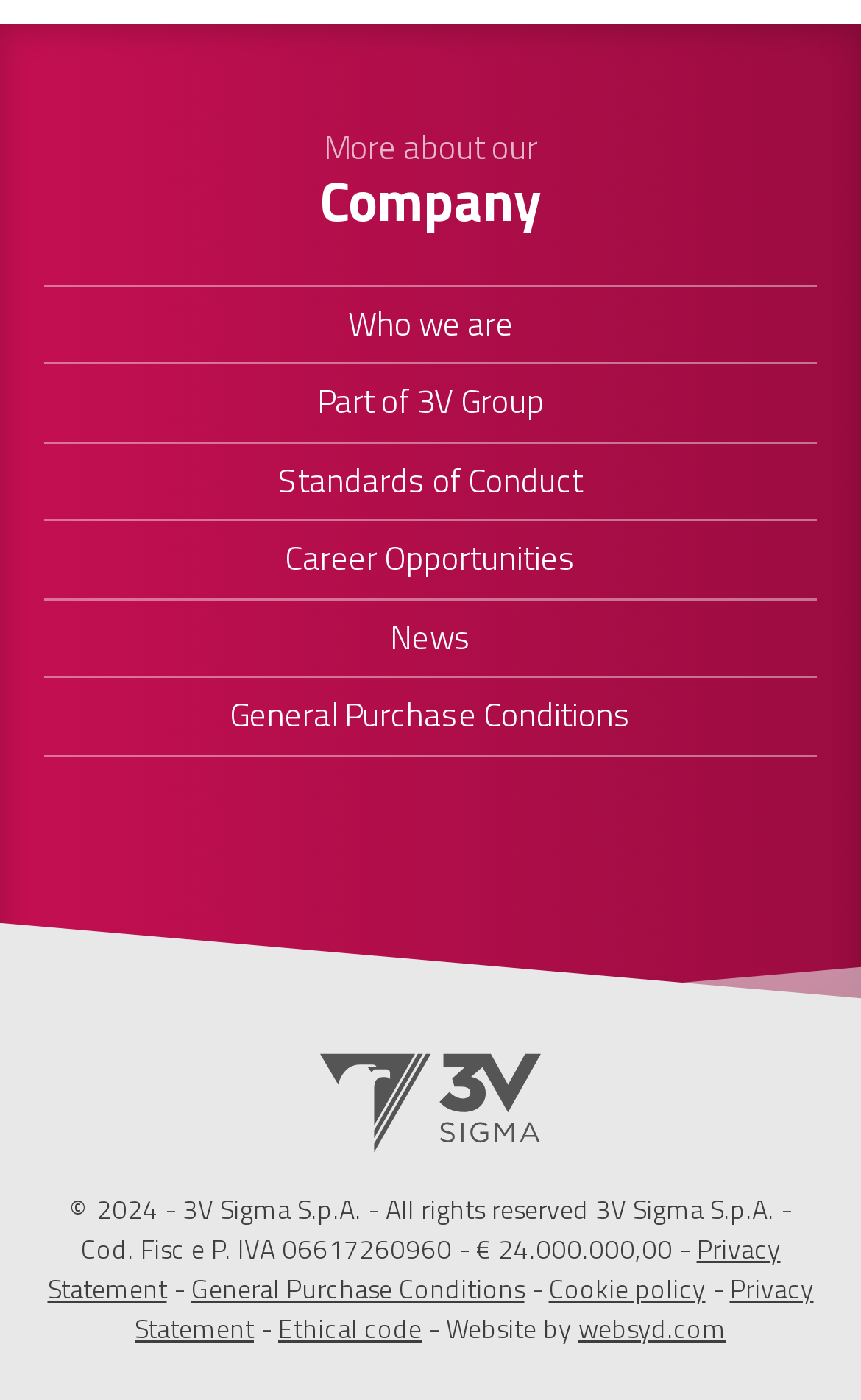How many links are there in the 'More about our company' section?
Look at the image and respond with a one-word or short phrase answer.

5